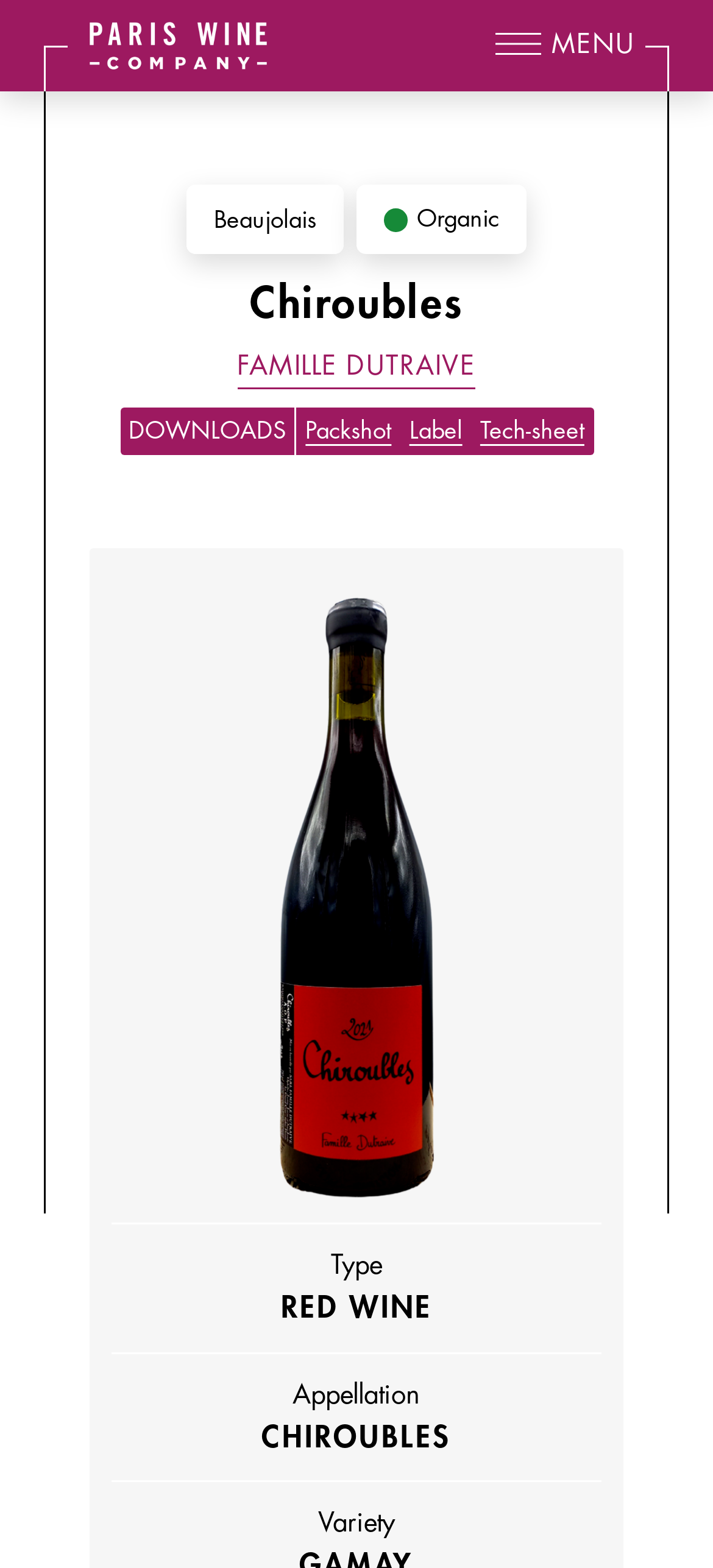Find the bounding box coordinates of the element you need to click on to perform this action: 'Visit the Beaujolais page'. The coordinates should be represented by four float values between 0 and 1, in the format [left, top, right, bottom].

[0.26, 0.117, 0.483, 0.163]